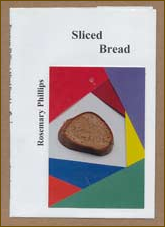What is the main object in the image?
Provide a short answer using one word or a brief phrase based on the image.

A slice of bread